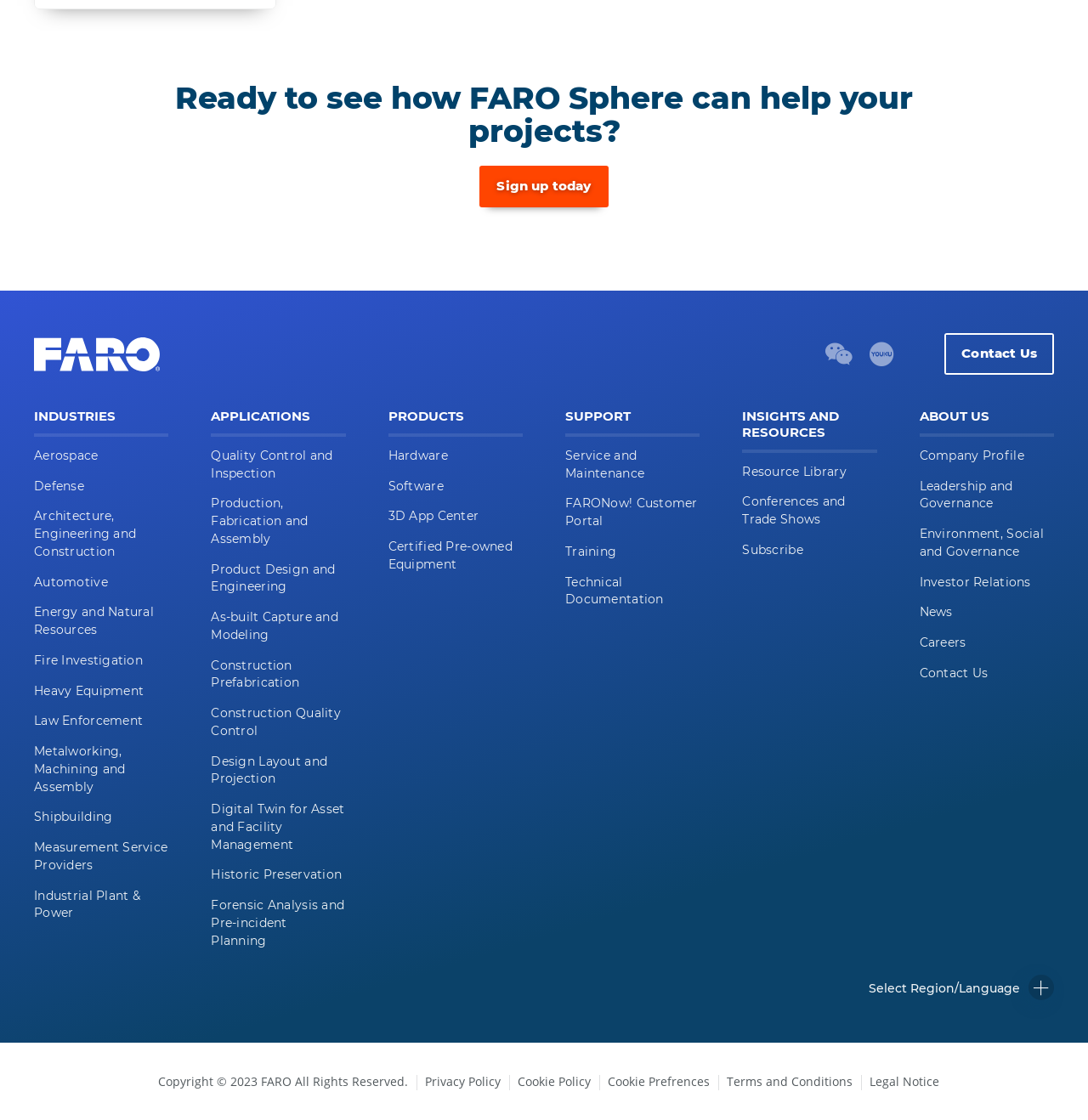What is the purpose of the 'FARONow! Customer Portal'? Observe the screenshot and provide a one-word or short phrase answer.

Service and Maintenance